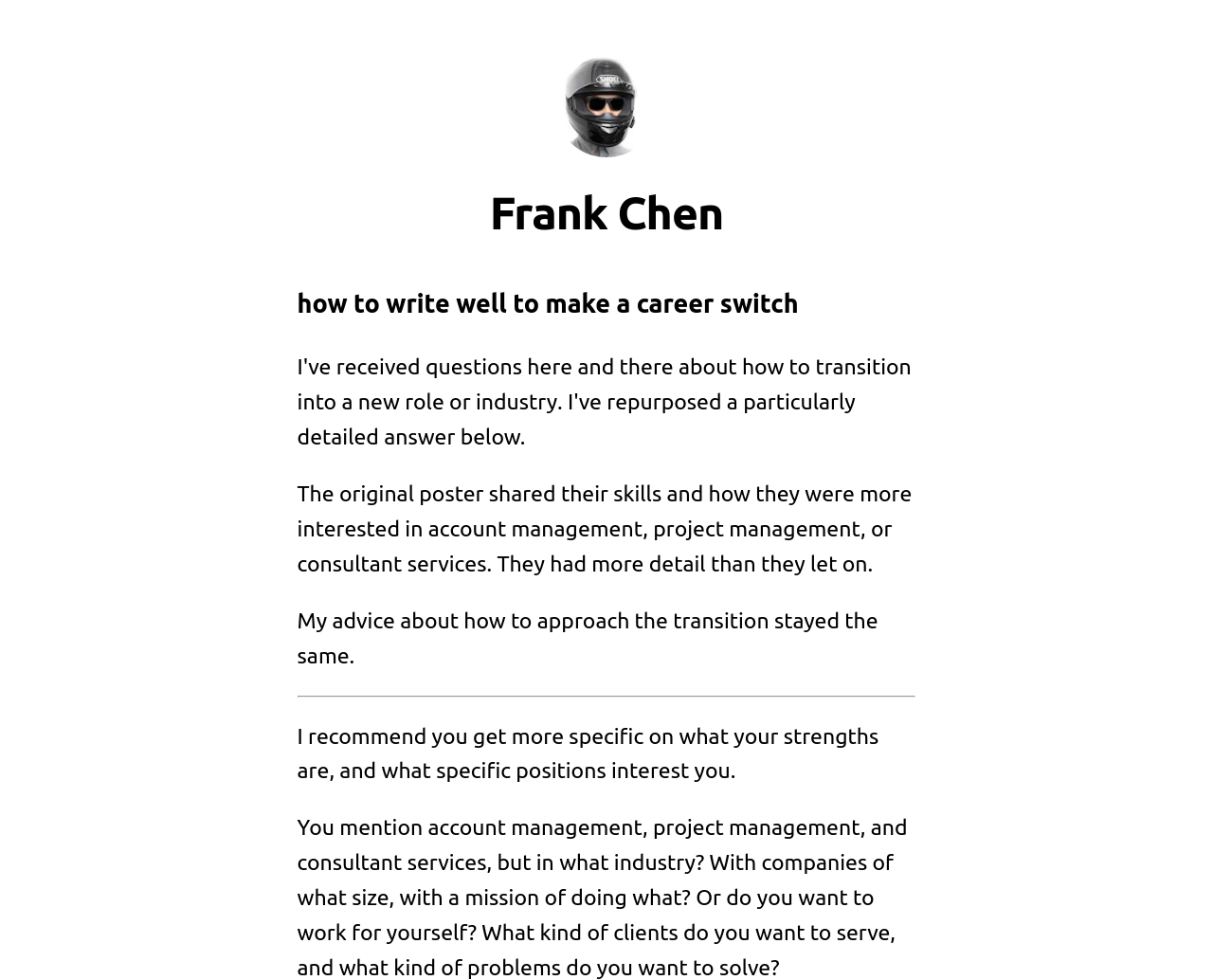Locate the bounding box coordinates of the UI element described by: "parent_node: Frank Chen". Provide the coordinates as four float numbers between 0 and 1, formatted as [left, top, right, bottom].

[0.458, 0.056, 0.542, 0.171]